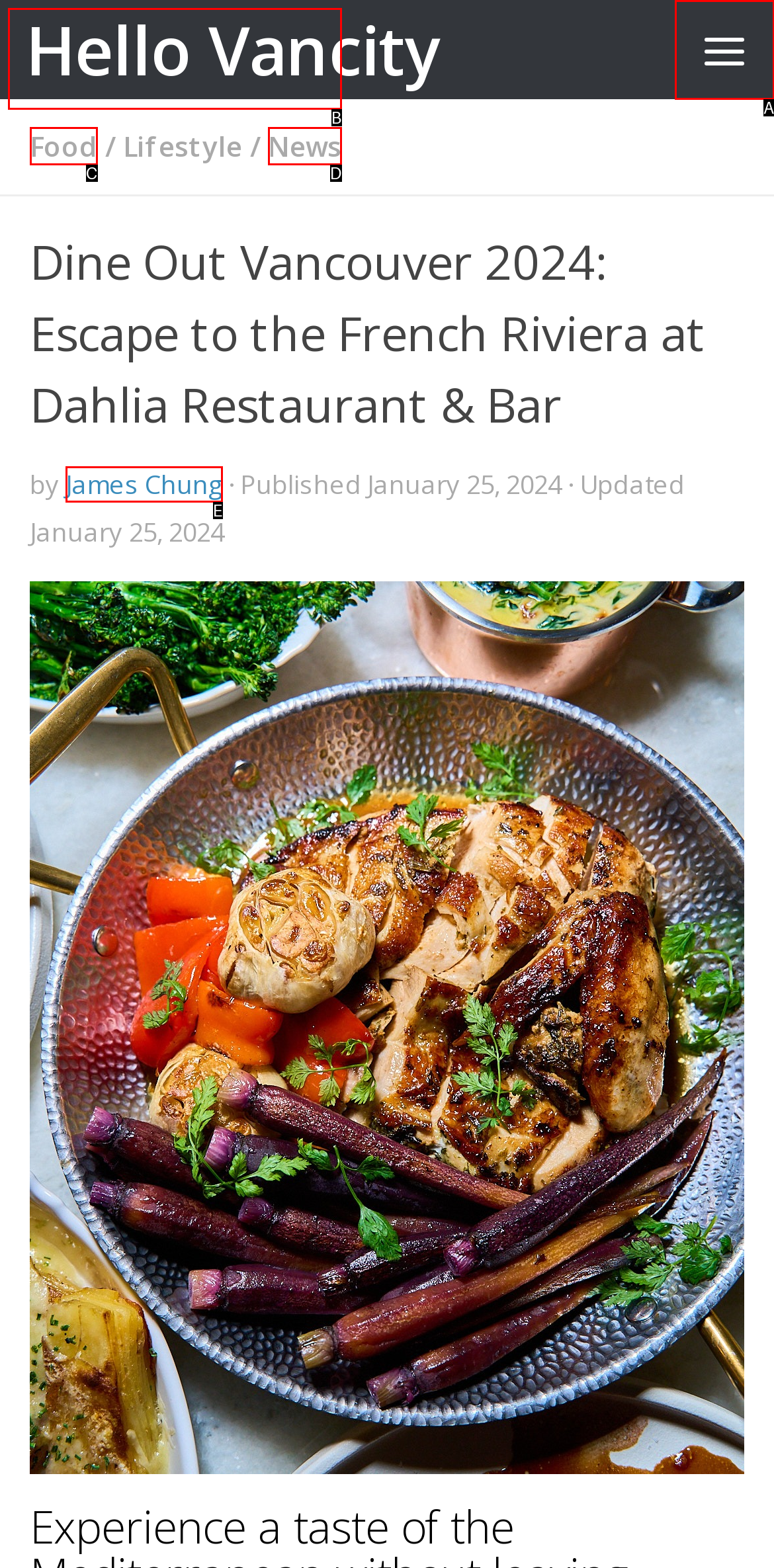Using the description: Skip to content, find the corresponding HTML element. Provide the letter of the matching option directly.

B